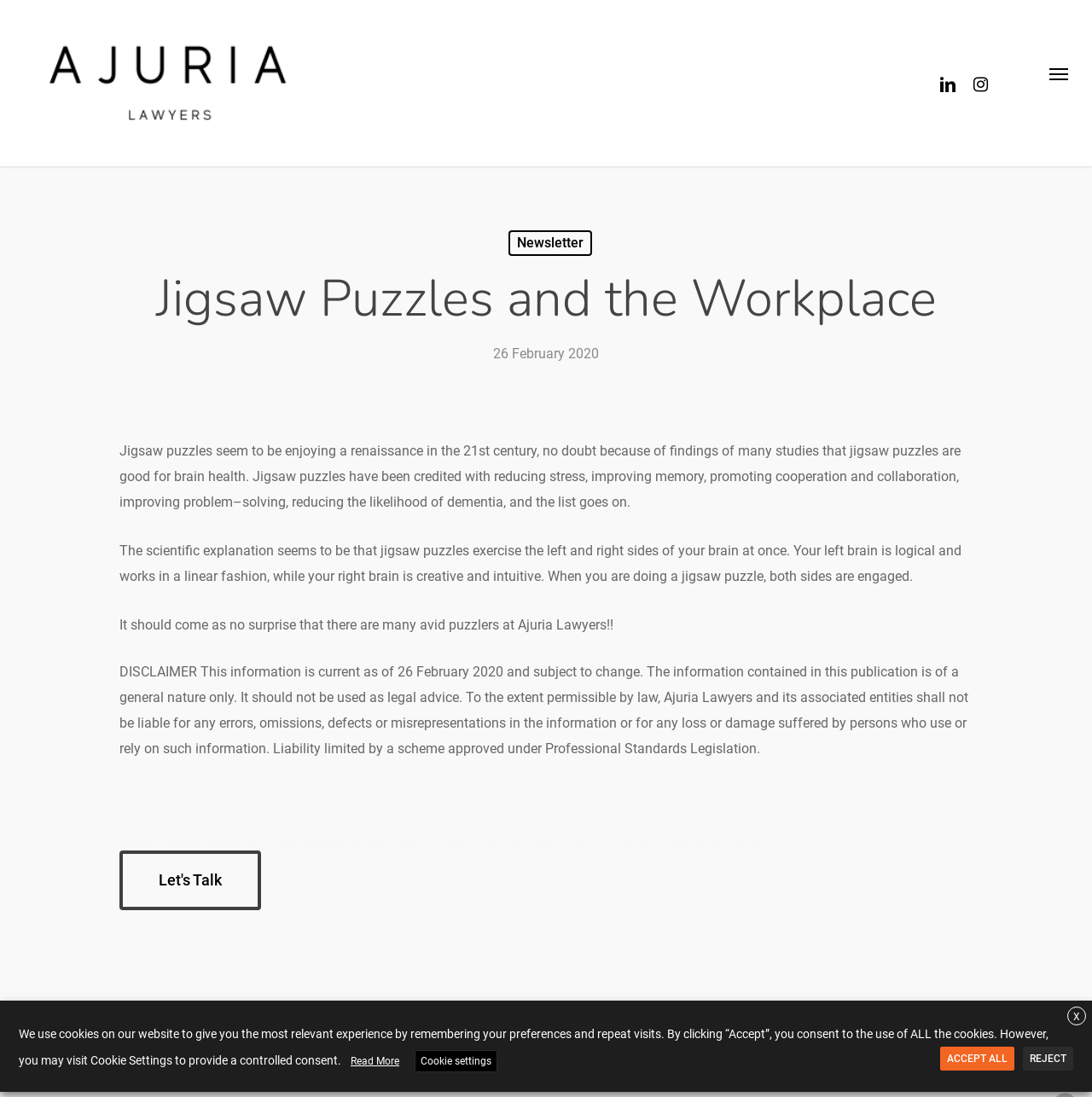Please locate the bounding box coordinates of the region I need to click to follow this instruction: "View the Instagram page".

[0.883, 0.067, 0.912, 0.085]